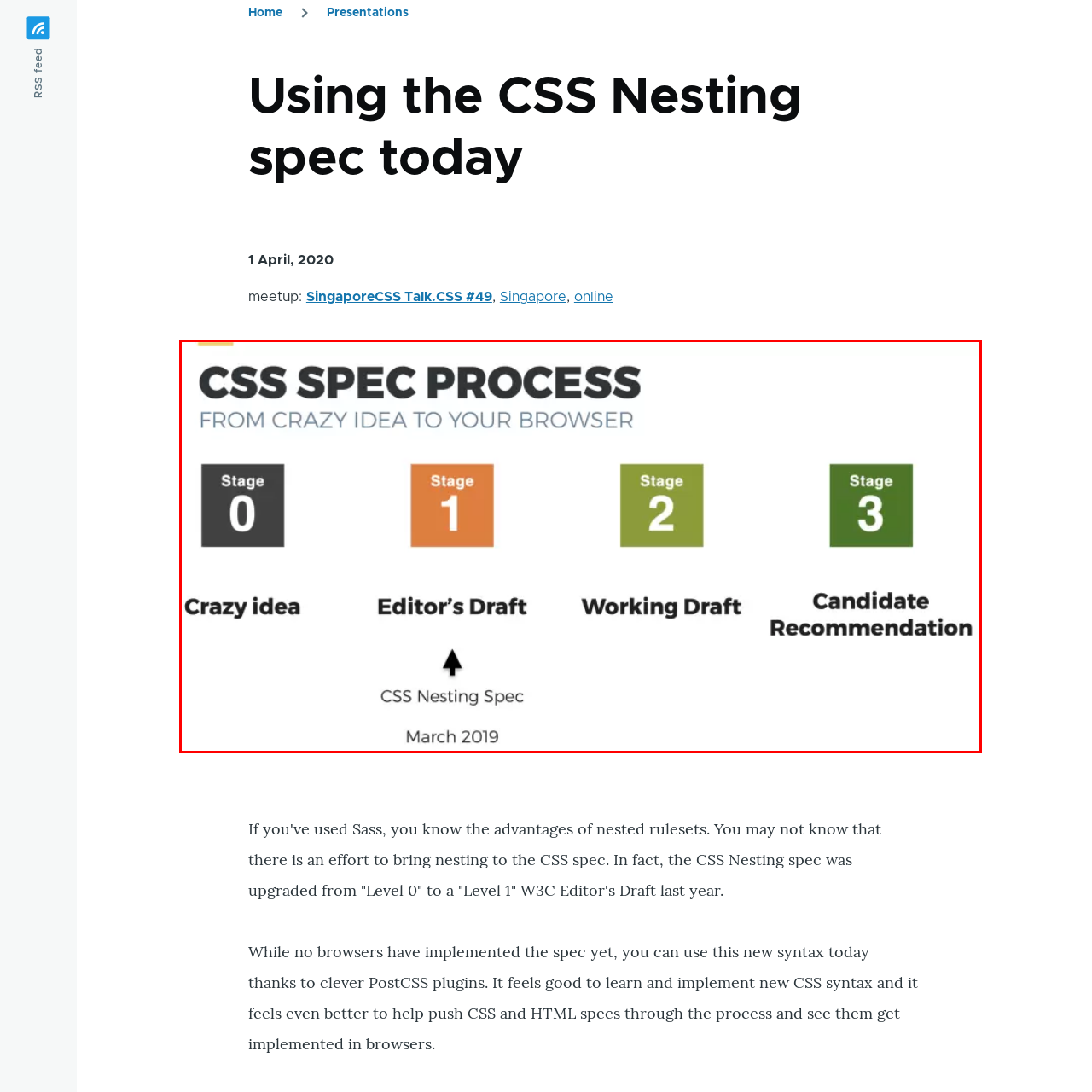Refer to the image area inside the black border, What is the status of the CSS Nesting Spec in March 2019? 
Respond concisely with a single word or phrase.

Editor's Draft